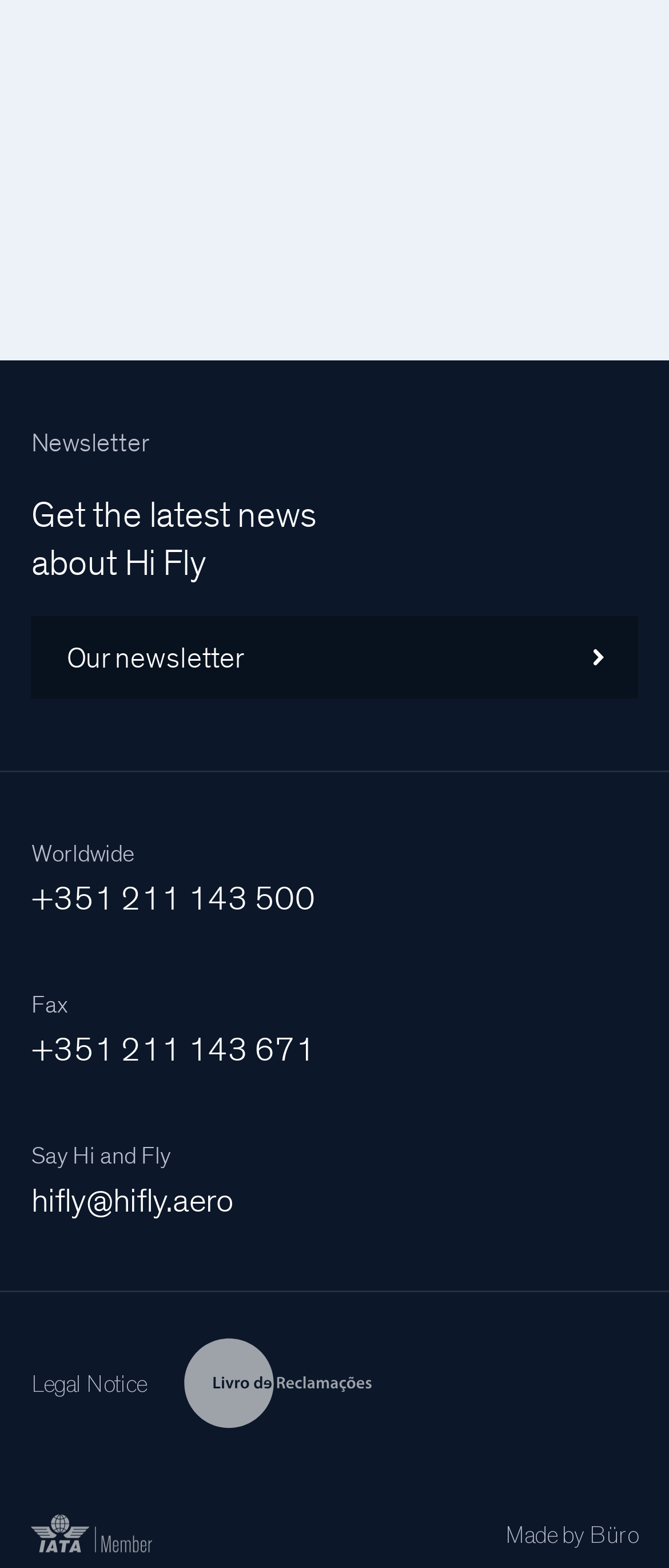Bounding box coordinates are specified in the format (top-left x, top-left y, bottom-right x, bottom-right y). All values are floating point numbers bounded between 0 and 1. Please provide the bounding box coordinate of the region this sentence describes: Our newsletter

[0.047, 0.392, 0.953, 0.445]